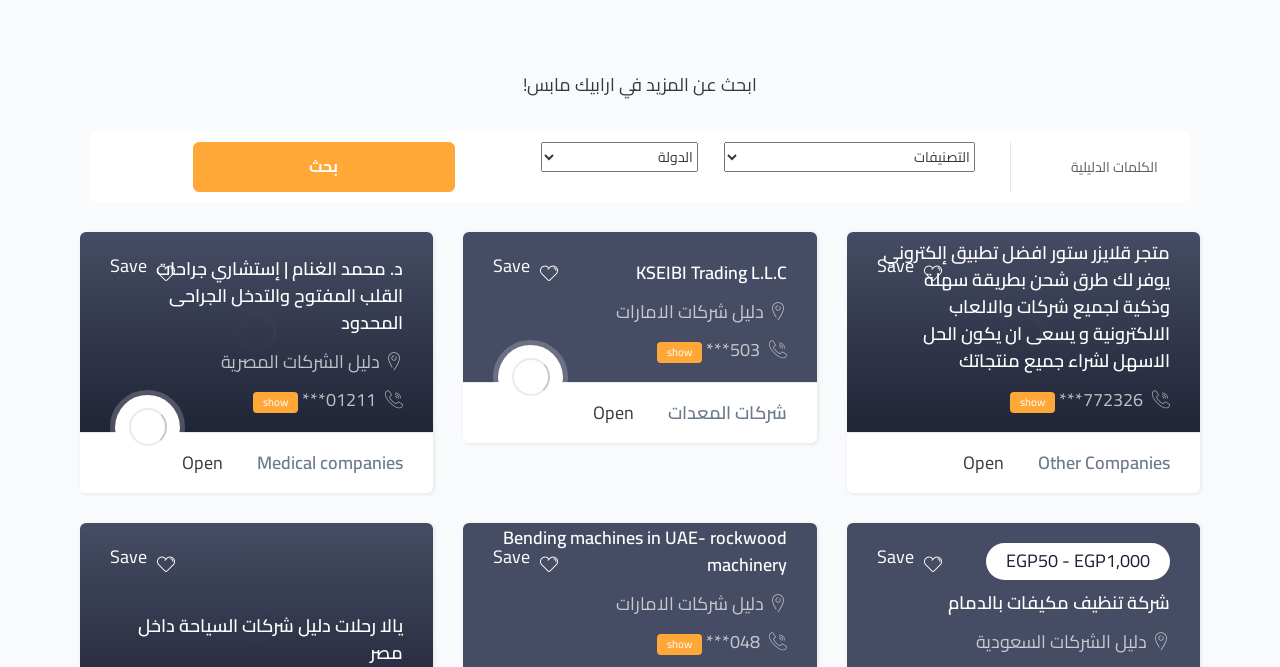Find the bounding box coordinates for the HTML element specified by: "دليل الشركات المصرية".

[0.173, 0.517, 0.297, 0.567]